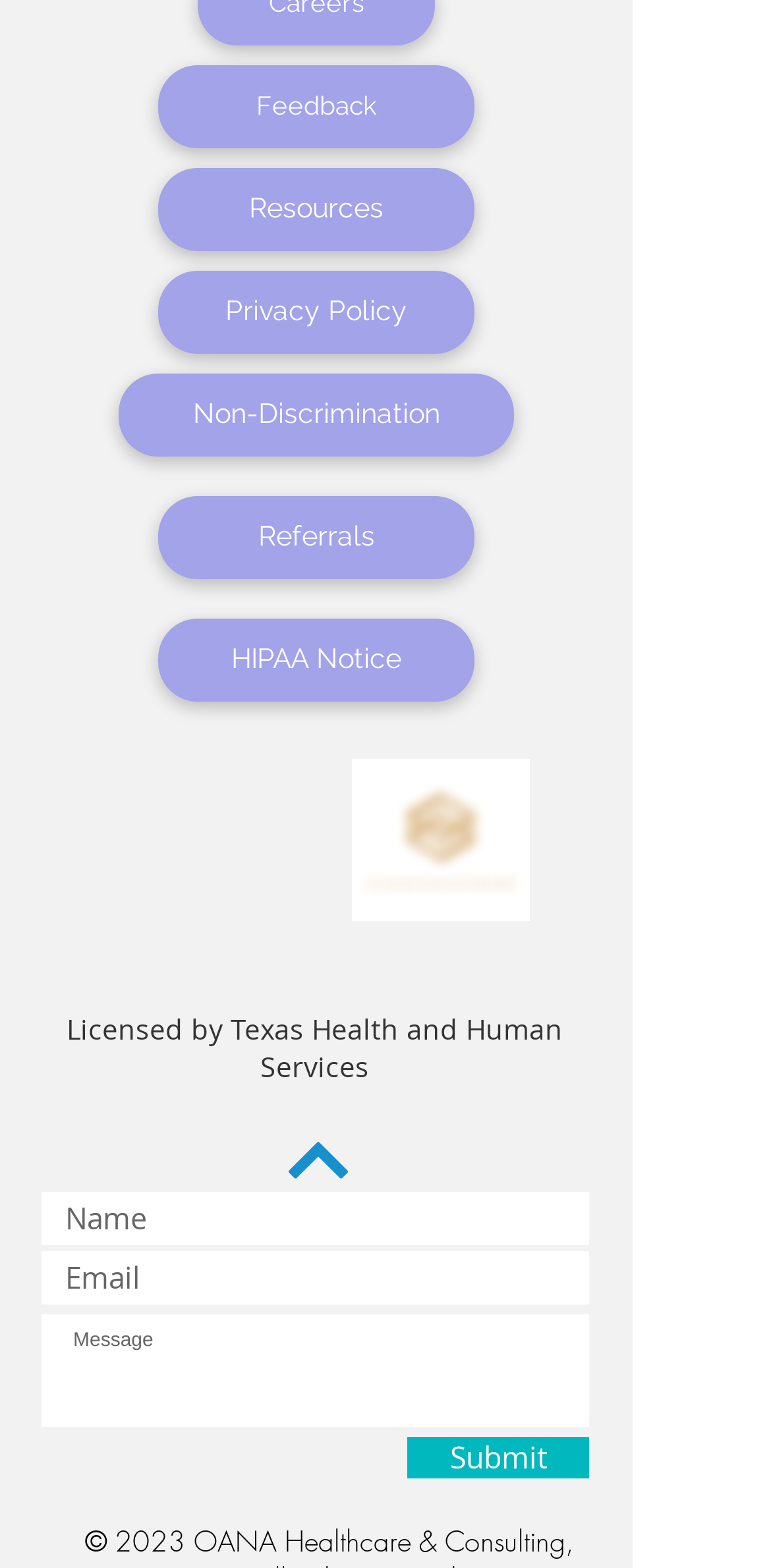Find the bounding box coordinates for the element that must be clicked to complete the instruction: "Visit the Resources page". The coordinates should be four float numbers between 0 and 1, indicated as [left, top, right, bottom].

[0.205, 0.107, 0.615, 0.16]